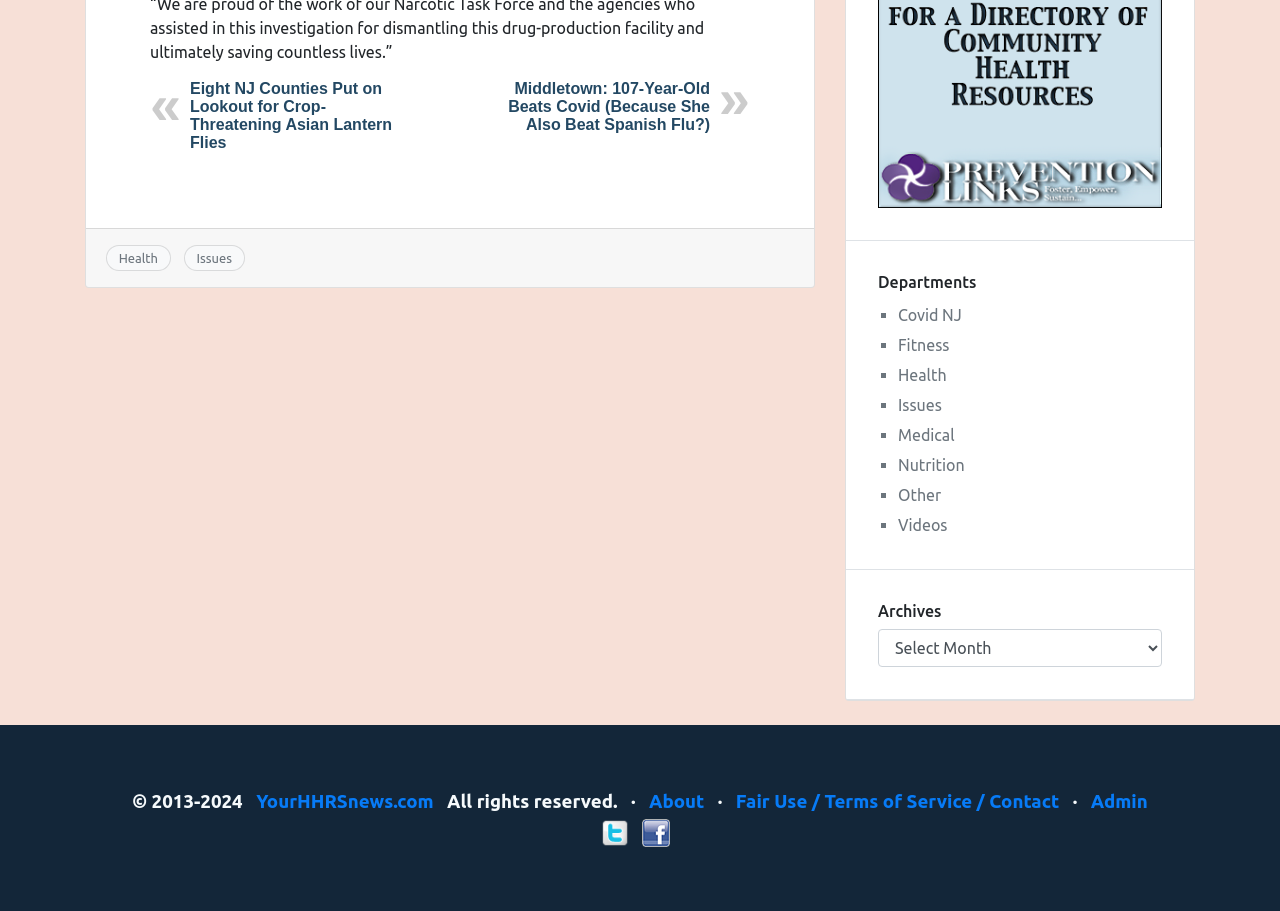What is the copyright year range of the website?
Answer the question using a single word or phrase, according to the image.

2013-2024